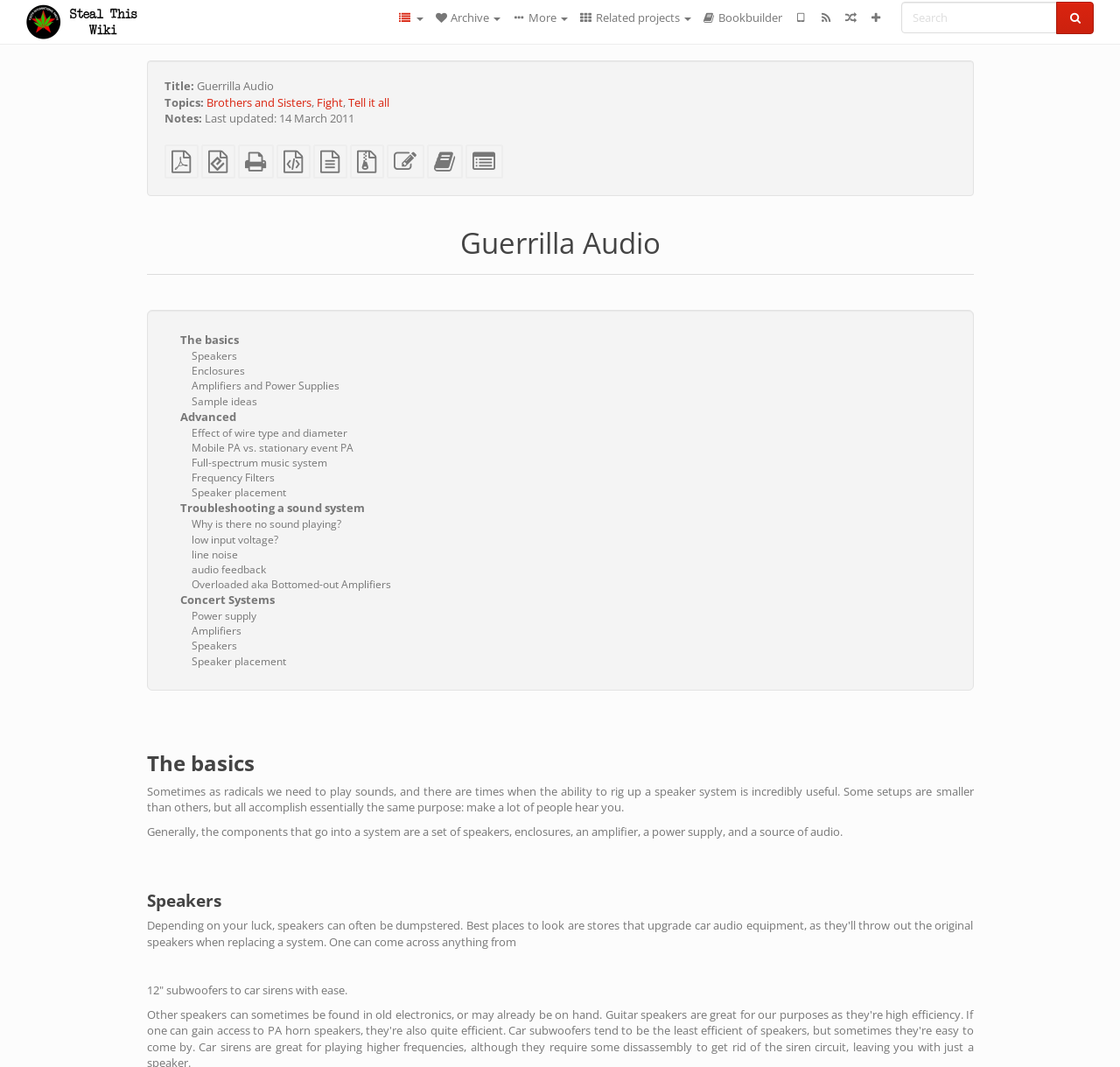Respond to the question below with a single word or phrase:
What is the name of this wiki?

Guerrilla Audio